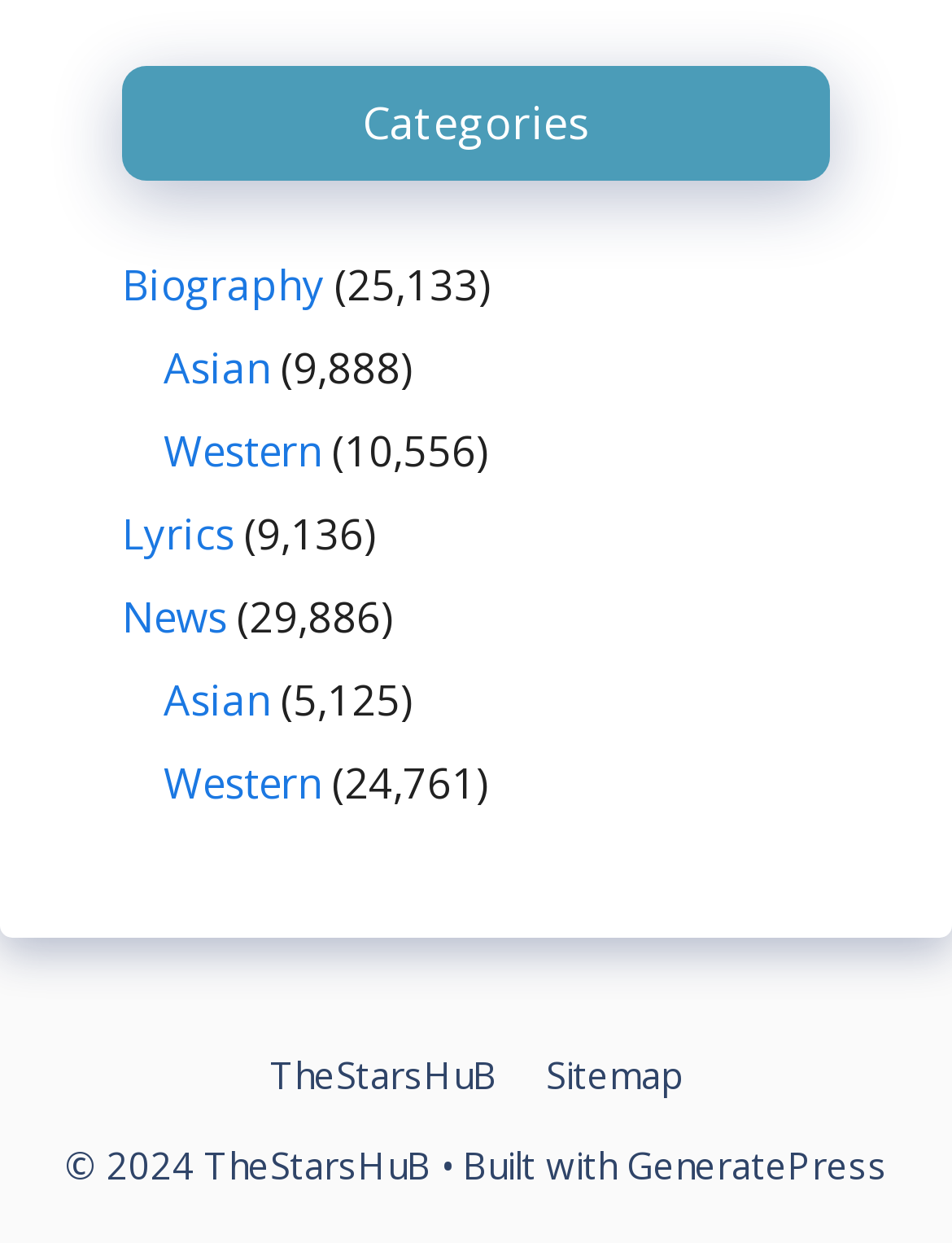Identify the bounding box coordinates of the element to click to follow this instruction: 'go to Biography'. Ensure the coordinates are four float values between 0 and 1, provided as [left, top, right, bottom].

[0.128, 0.206, 0.341, 0.252]